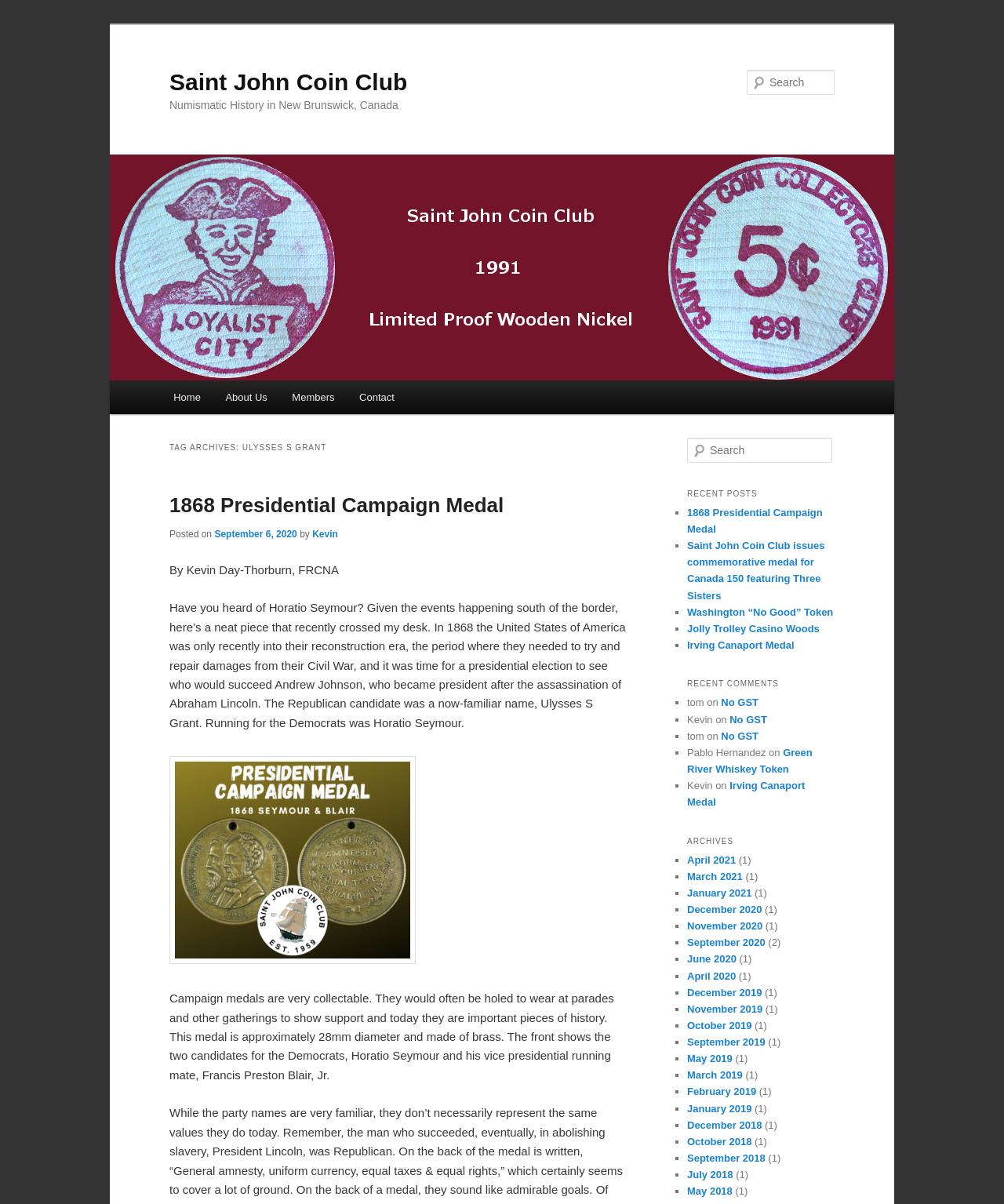Find the bounding box coordinates of the clickable area required to complete the following action: "Explore archives".

[0.684, 0.69, 0.831, 0.707]